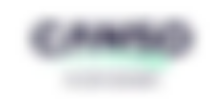What is the purpose of the tagline below the main text?
Answer the question with detailed information derived from the image.

The tagline or descriptor below the main text suggests a commitment to high-quality service or branding, which is likely associated with a company or organization that values clarity and impact in its visual identity.